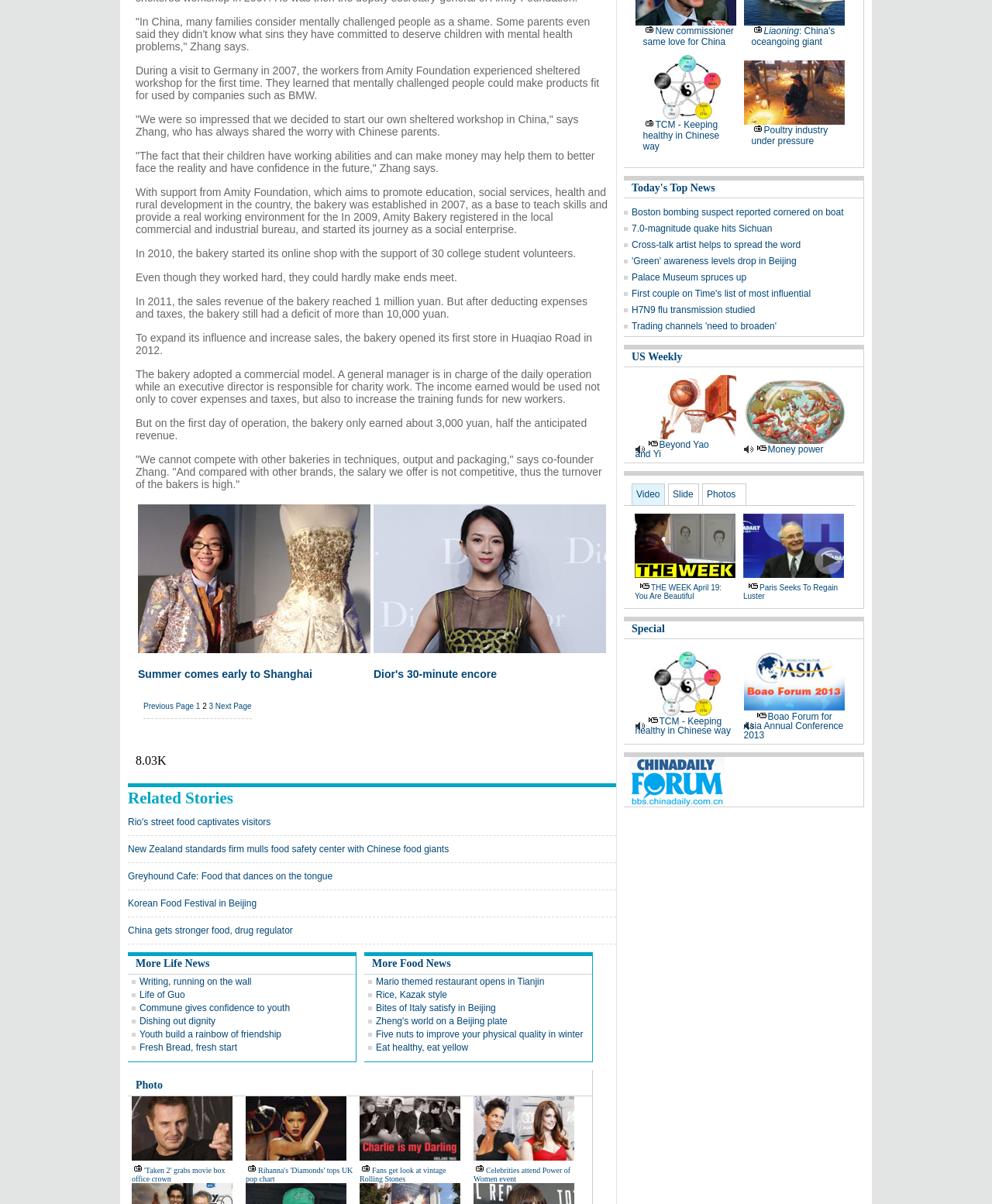Please identify the coordinates of the bounding box that should be clicked to fulfill this instruction: "Click on 'Fresh Bread, fresh start'".

[0.139, 0.475, 0.373, 0.485]